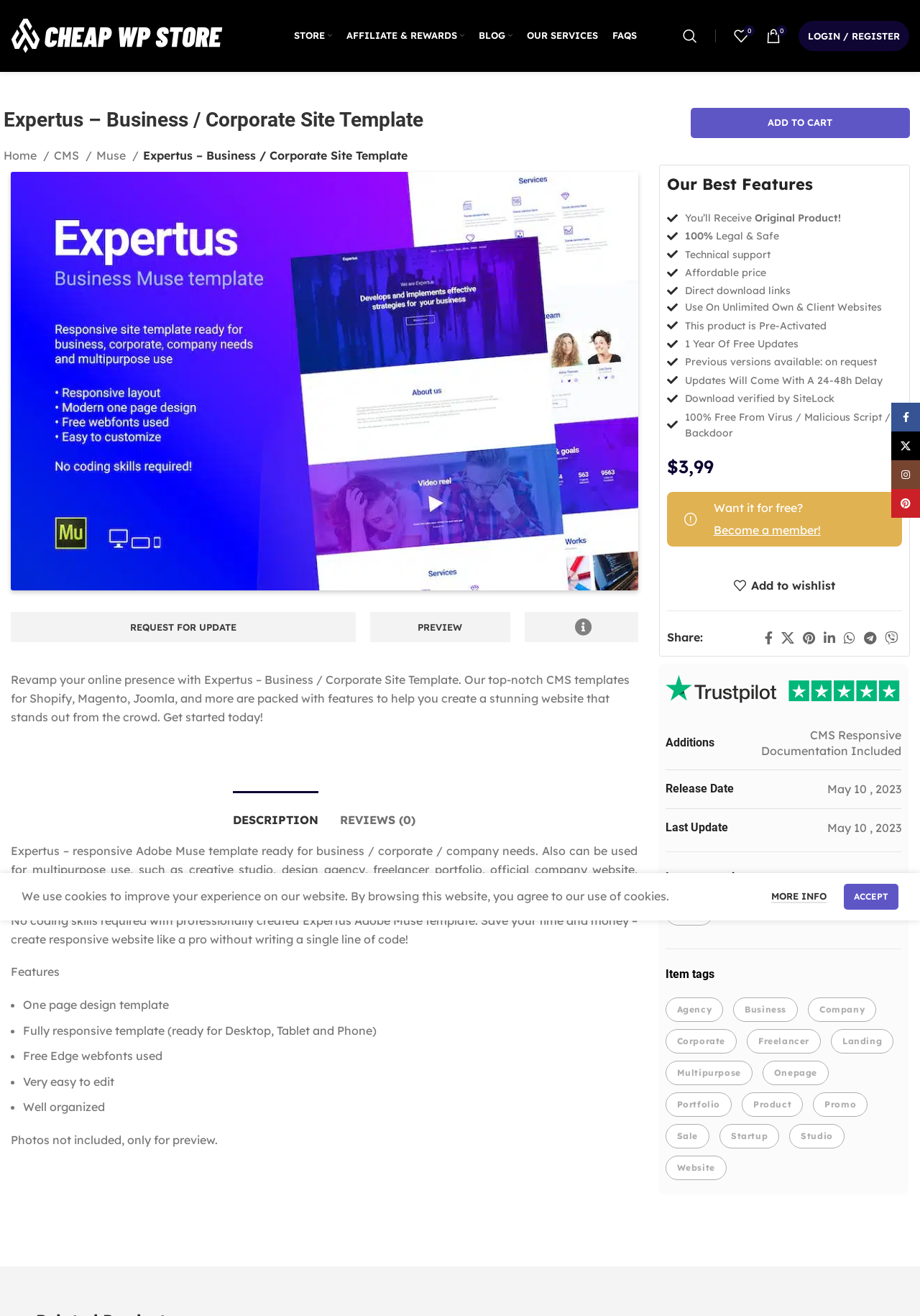Describe the webpage in detail, including text, images, and layout.

This webpage is a template for a business or corporate website, specifically showcasing the Expertus template. At the top left, there is a site logo and a navigation menu with links to the store, blog, services, and FAQs. To the right of the navigation menu, there is a search bar and links to the wishlist, cart, and login/register.

Below the navigation menu, there is a large heading that reads "Expertus – Business / Corporate Site Template" and a breadcrumb navigation menu that shows the current page's location. On the right side of the breadcrumb menu, there is an "Add to Cart" button.

The main content of the page is divided into sections. The first section highlights the template's features, including a heading that reads "Our Best Features" and a list of benefits, such as receiving the original product, 100% legal and safe, technical support, and more.

The next section displays the template's pricing information, with a heading that reads "Want it for free?" and a link to become a member. Below the pricing information, there are social media sharing links.

Further down the page, there is a detailed description of the template, including its features, such as being responsive, easy to edit, and well-organized. The description also mentions that the photos used in the template are only for preview purposes and are not included.

To the right of the description, there is a tab list with two tabs: "Description" and "Reviews (0)". The "Description" tab is currently selected and displays the template's description. The "Reviews (0)" tab is not selected and does not display any content.

At the bottom of the page, there is a table with some information, but the content is not specified. There is also an image link with a trustpilot logo.